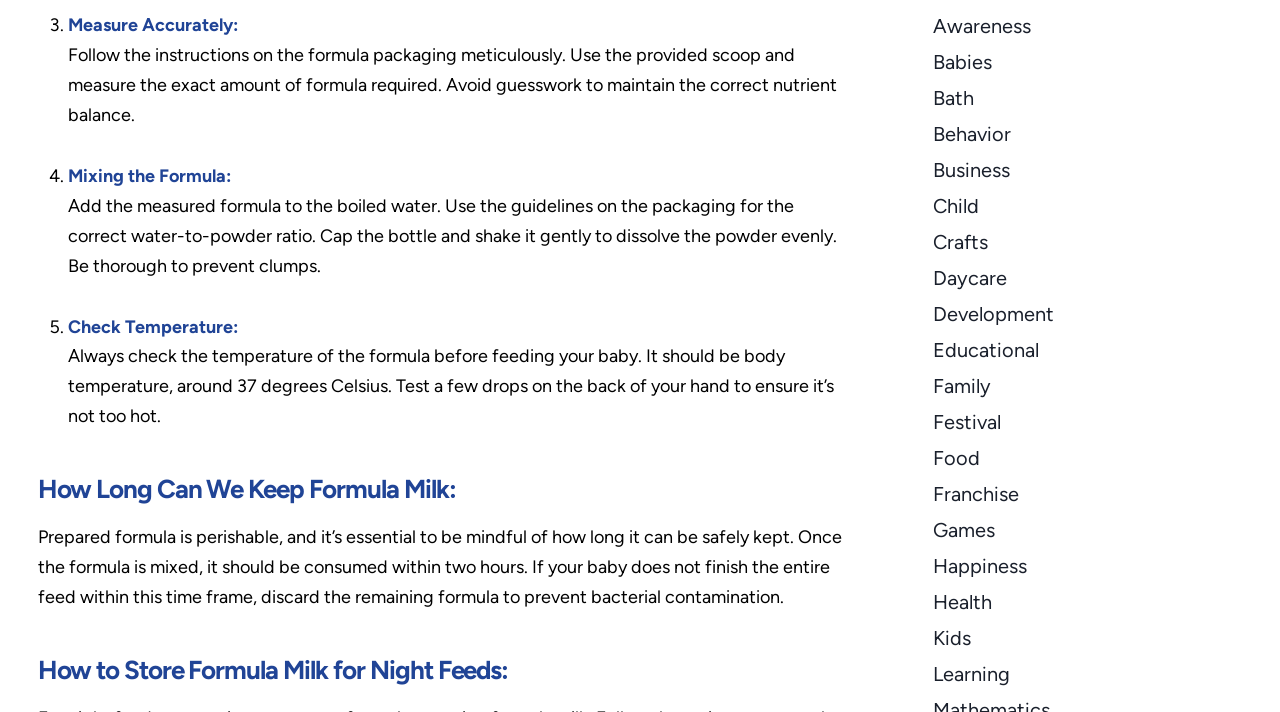Please mark the bounding box coordinates of the area that should be clicked to carry out the instruction: "Click on 'Food'".

[0.729, 0.627, 0.766, 0.661]